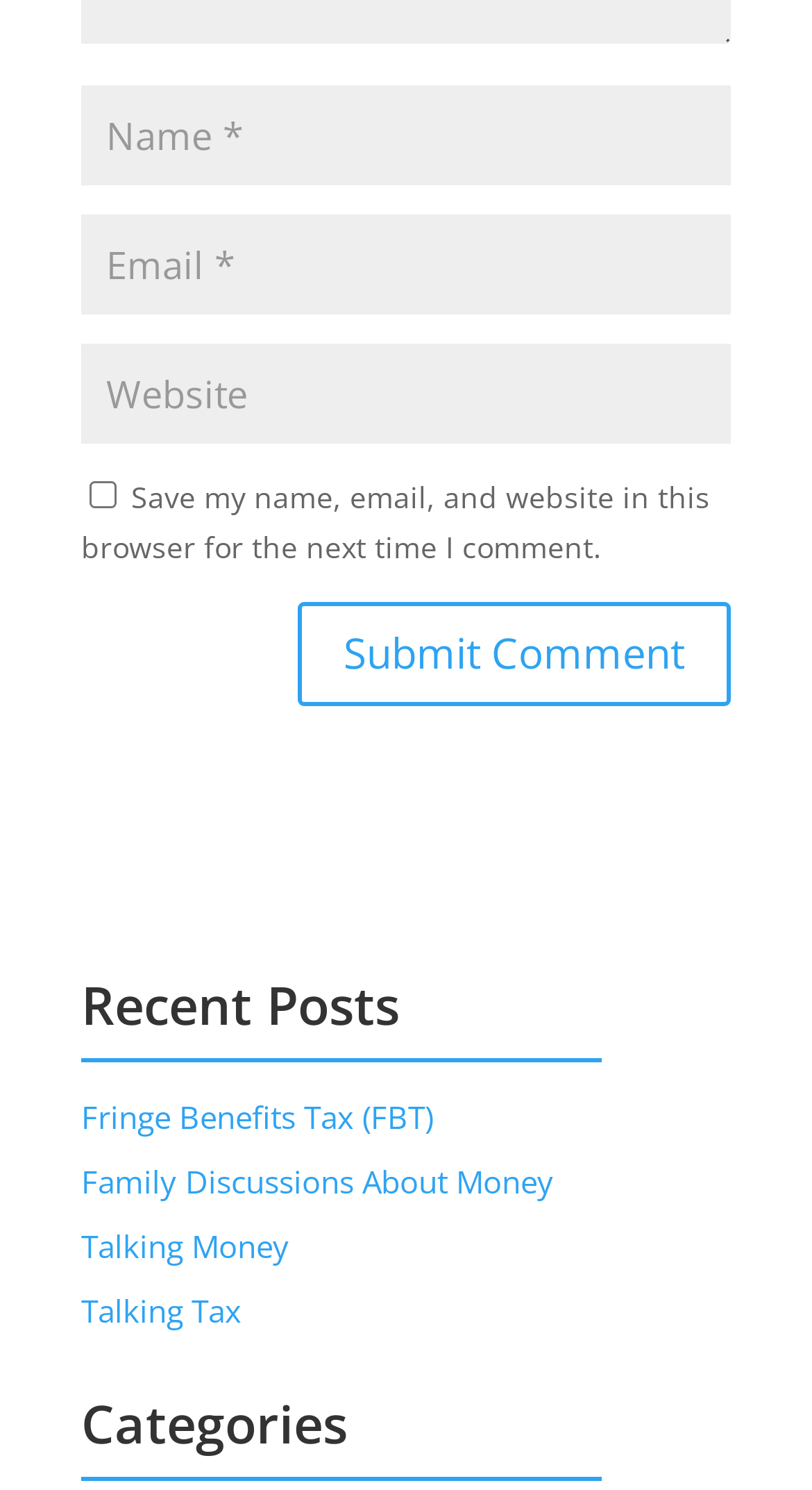Given the webpage screenshot, identify the bounding box of the UI element that matches this description: "aria-label="Open menu"".

None